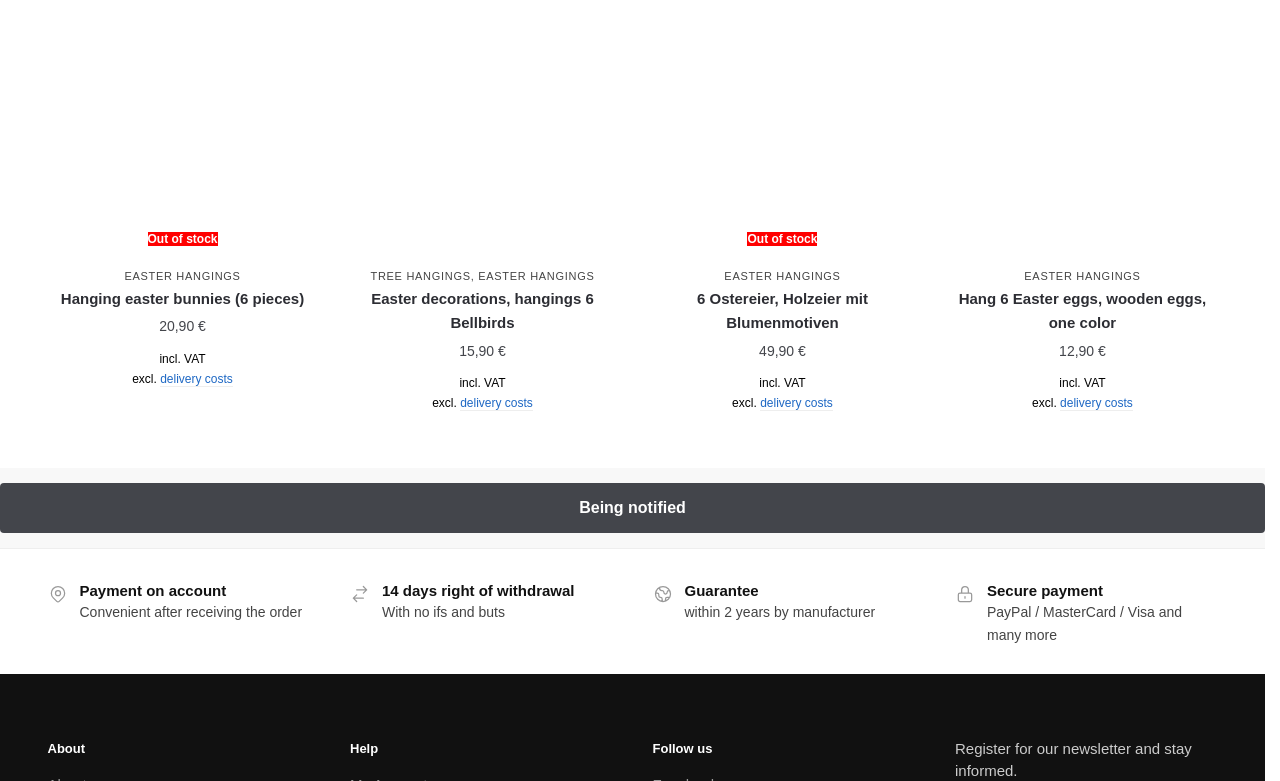Please find the bounding box coordinates of the section that needs to be clicked to achieve this instruction: "View Easter hangings details".

[0.097, 0.343, 0.188, 0.358]